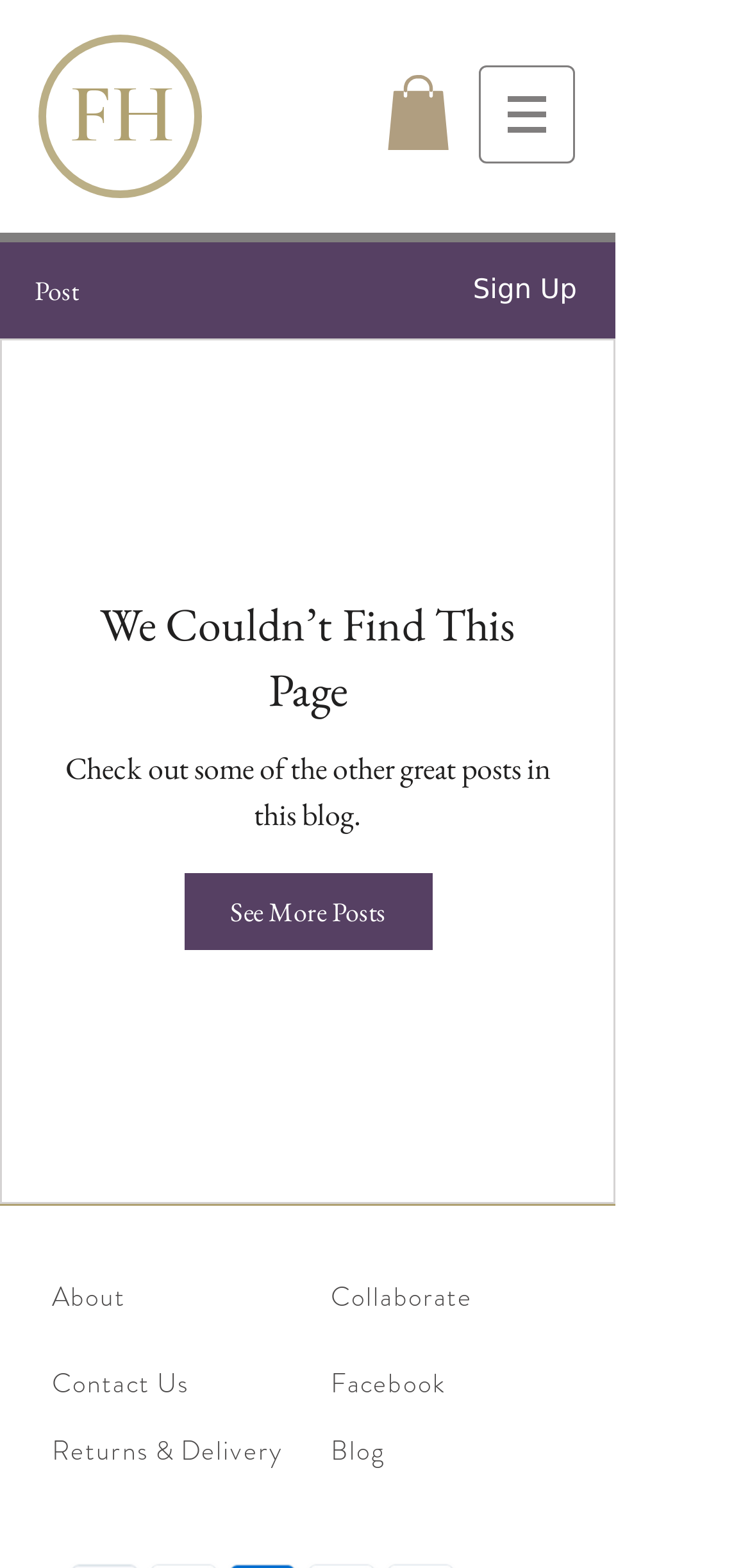Determine the bounding box coordinates of the clickable region to carry out the instruction: "Go to the about page".

[0.069, 0.816, 0.177, 0.838]